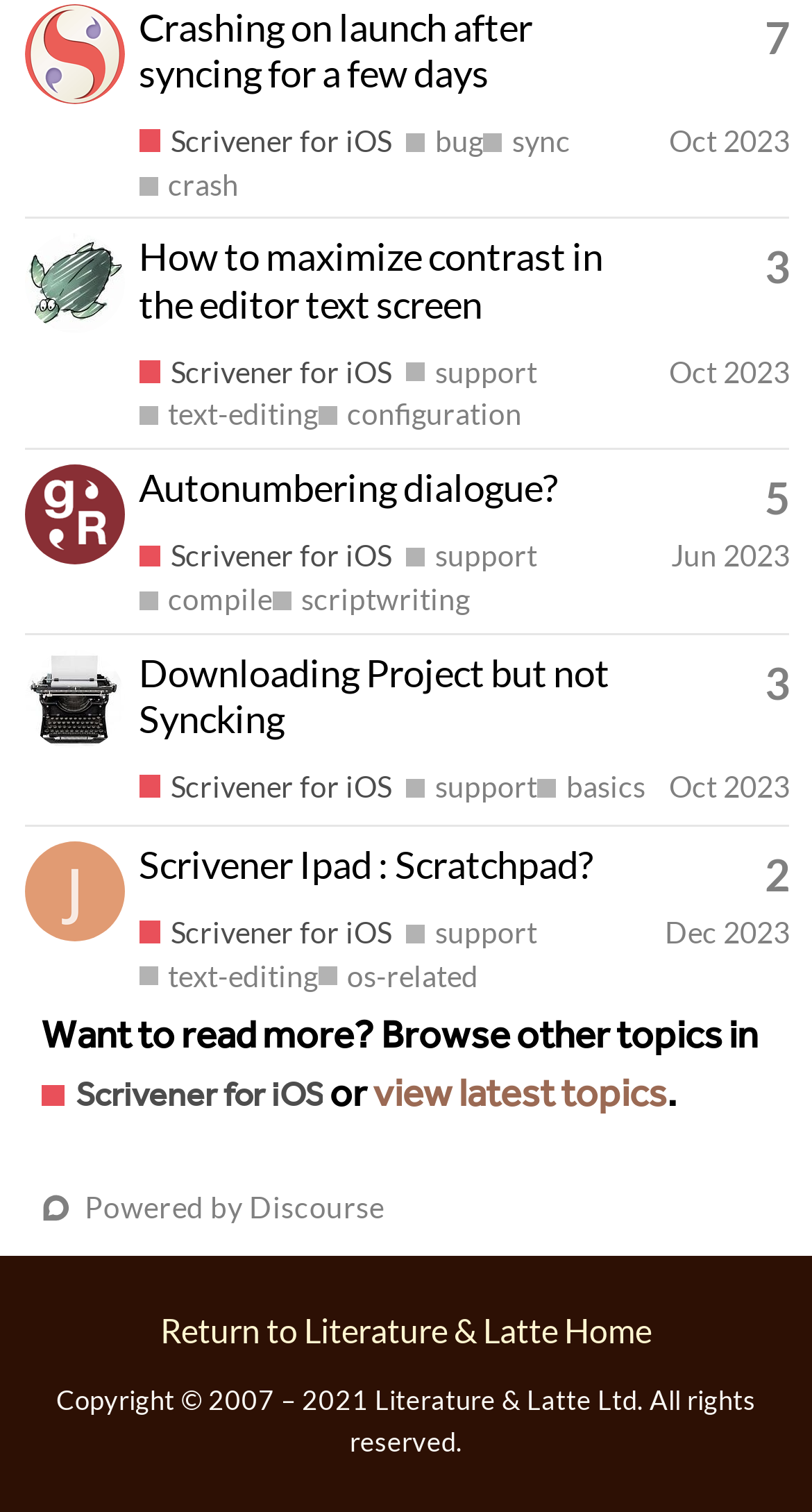How many replies does the second post have?
By examining the image, provide a one-word or phrase answer.

3